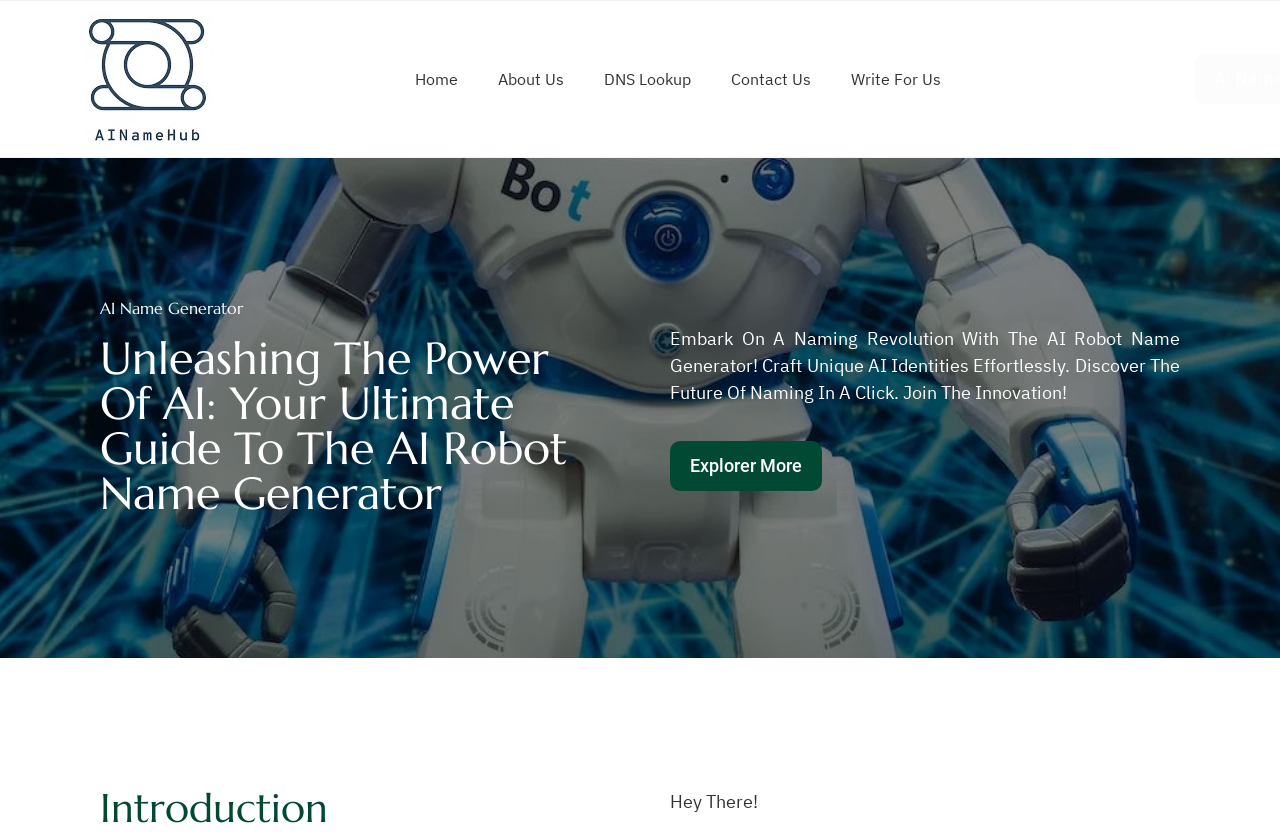Offer an extensive depiction of the webpage and its key elements.

The webpage is about an AI robot name generator, where users can engineer their electronic companions effortlessly. At the top left corner, there is a download link with an accompanying image. 

Below the download link, there is a navigation menu with five links: Home, About Us, DNS Lookup, Contact Us, and Write For Us, aligned horizontally from left to right. 

On the right side of the navigation menu, there is a prominent link to AI Name Generators. Below this link, there are three headings: AI Name Generator, Unleashing The Power Of AI: Your Ultimate Guide To The AI Robot Name Generator, and Introduction, stacked vertically from top to bottom. 

Between the second and third headings, there is a paragraph of text that describes the AI robot name generator, emphasizing its ability to craft unique AI identities effortlessly. Below this text, there is an "Explorer More" link. 

At the very bottom of the page, there is a greeting message that says "Hey There!".